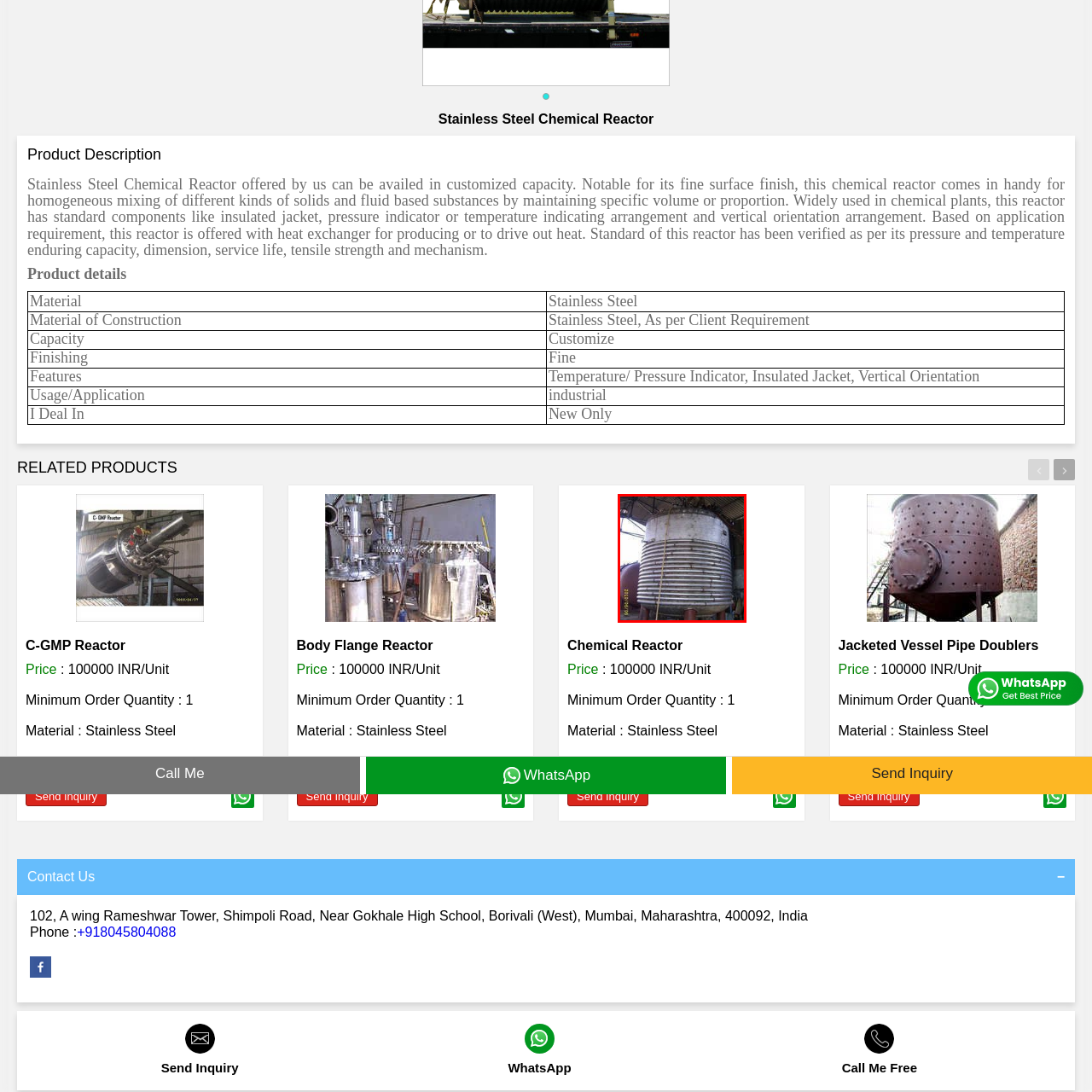What is the reactor used for in chemical plants?
Please focus on the image surrounded by the red bounding box and provide a one-word or phrase answer based on the image.

Homogeneous mixing